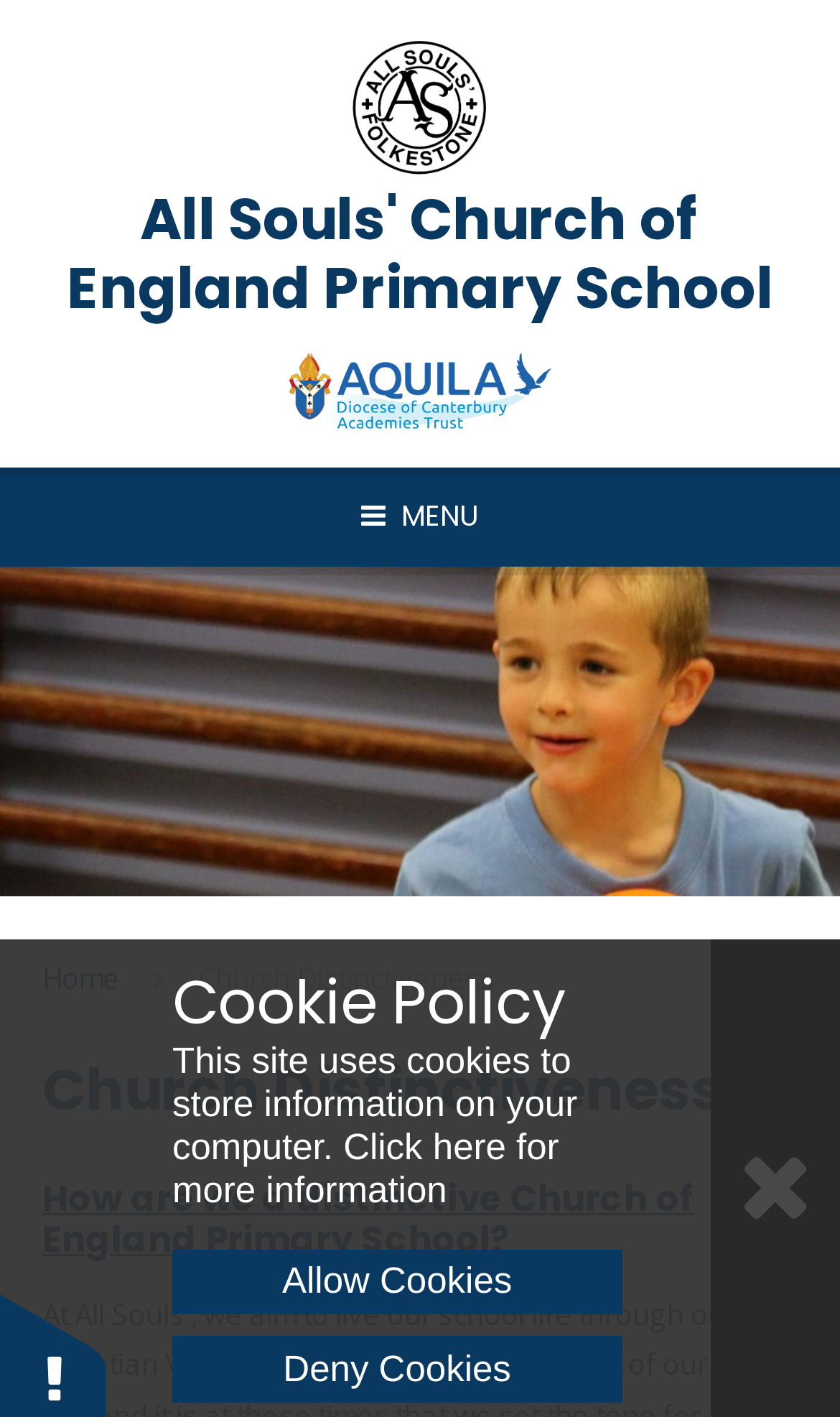How many images are on the page?
Answer the question based on the image using a single word or a brief phrase.

2